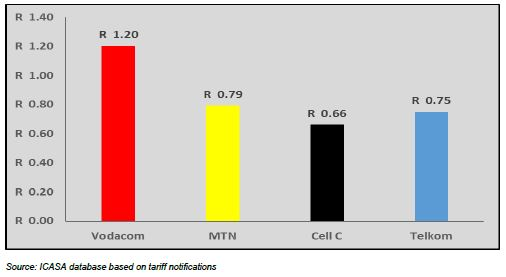Offer an in-depth description of the image.

The image illustrates a bar graph comparing the voice call tariffs of major South African mobile networks, as provided by the Independent Communications Authority of South Africa (ICASA). Each bar represents the cost per minute for calls on different networks. Vodacom, depicted in red, has the highest tariff at R1.20 per minute, significantly more expensive than MTN, represented in yellow at R0.79, Cell C in black at R0.66, and Telkom in blue at R0.75. The graph visually emphasizes the disparity in pricing among these providers, highlighting Vodacom's position as the costliest option for prepaid users. The source of the data is noted as ICASA, based on tariff notifications, indicating the graph's reliability in presenting current market conditions.